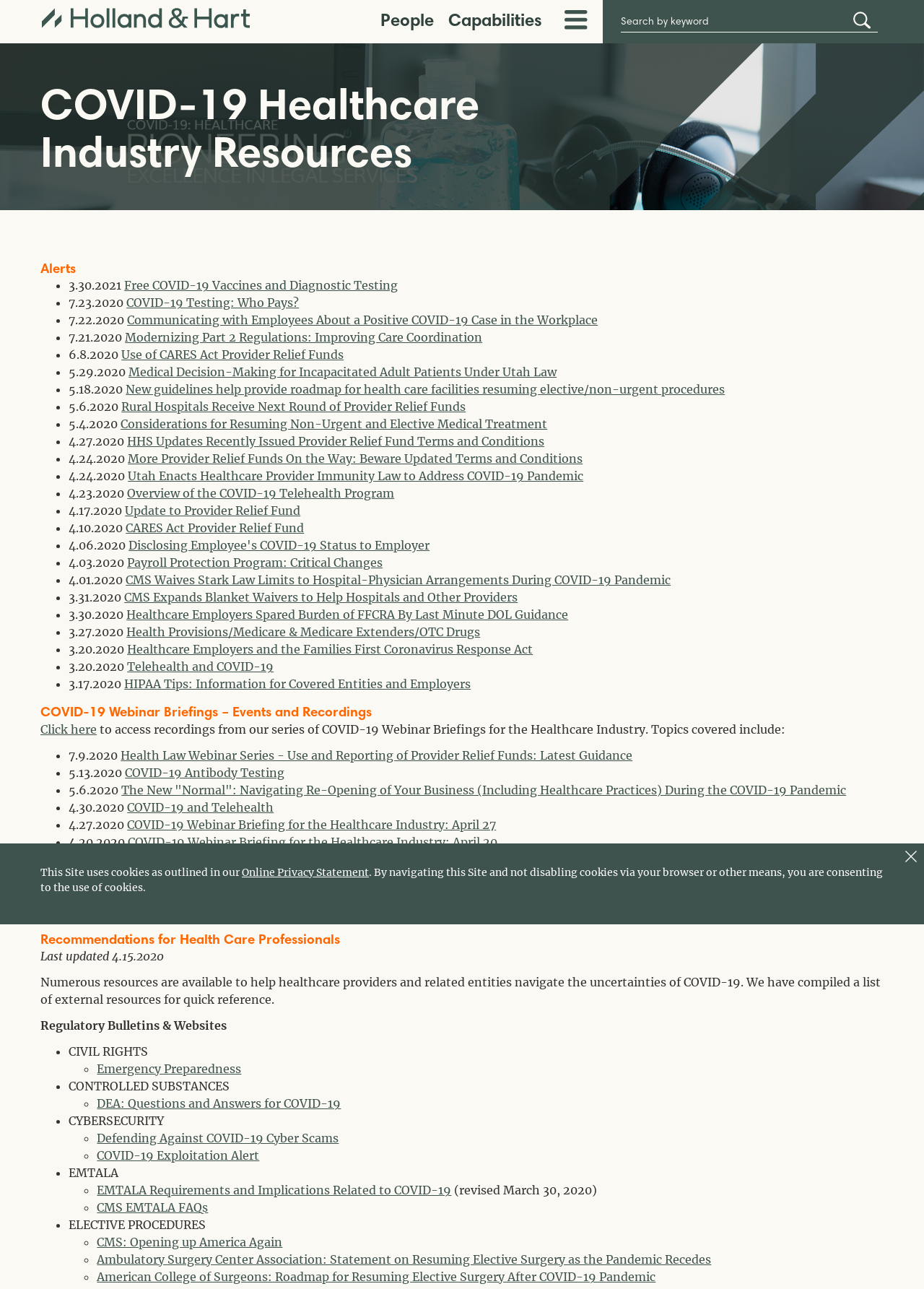Can you find the bounding box coordinates for the element to click on to achieve the instruction: "Click the 'Free COVID-19 Vaccines and Diagnostic Testing' link"?

[0.135, 0.216, 0.431, 0.227]